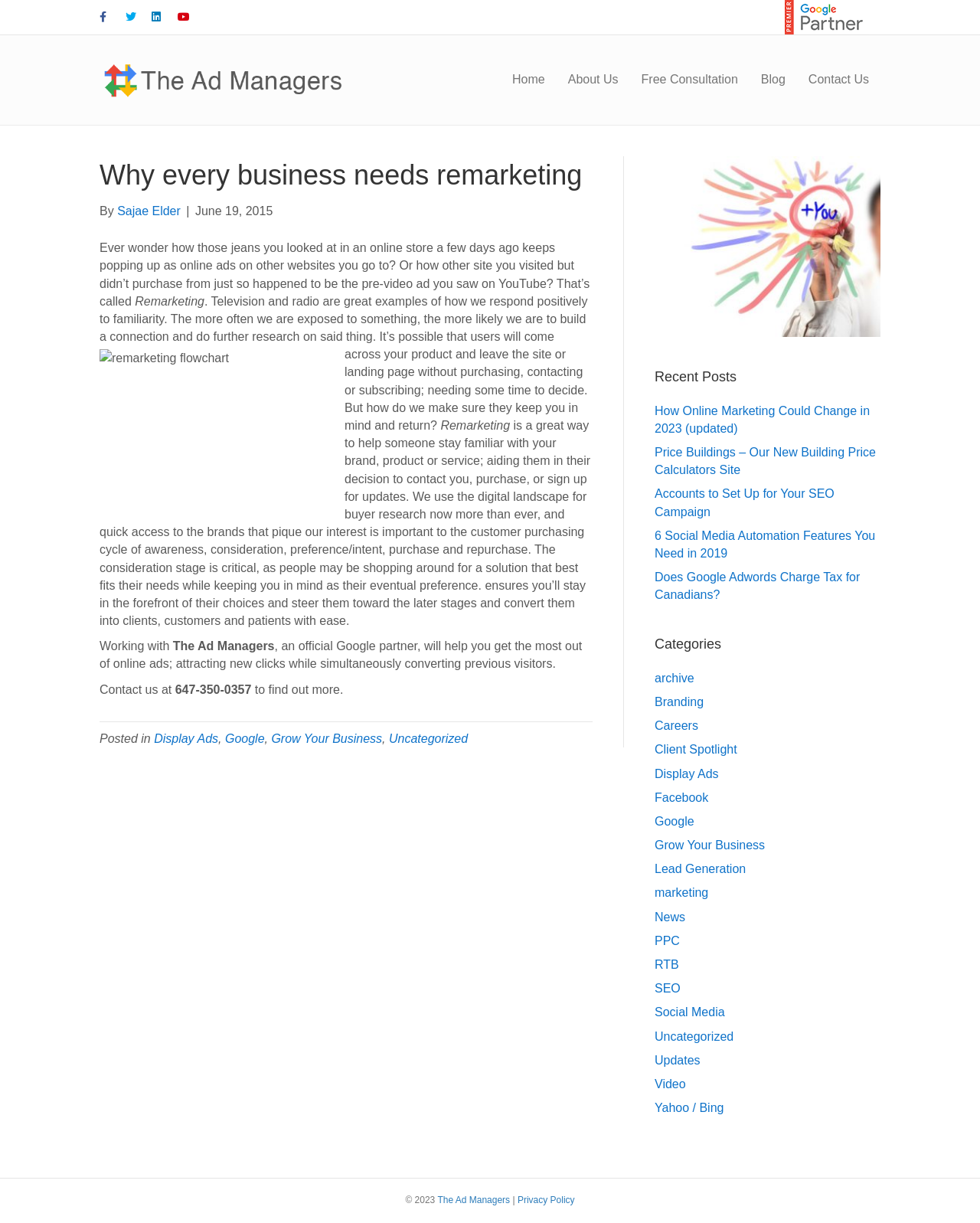Using the image as a reference, answer the following question in as much detail as possible:
What is the category of the article 'How Online Marketing Could Change in 2023 (updated)'?

The article 'How Online Marketing Could Change in 2023 (updated)' is listed under the 'Recent Posts' section, and it is also categorized under 'Uncategorized' in the 'Categories' section.